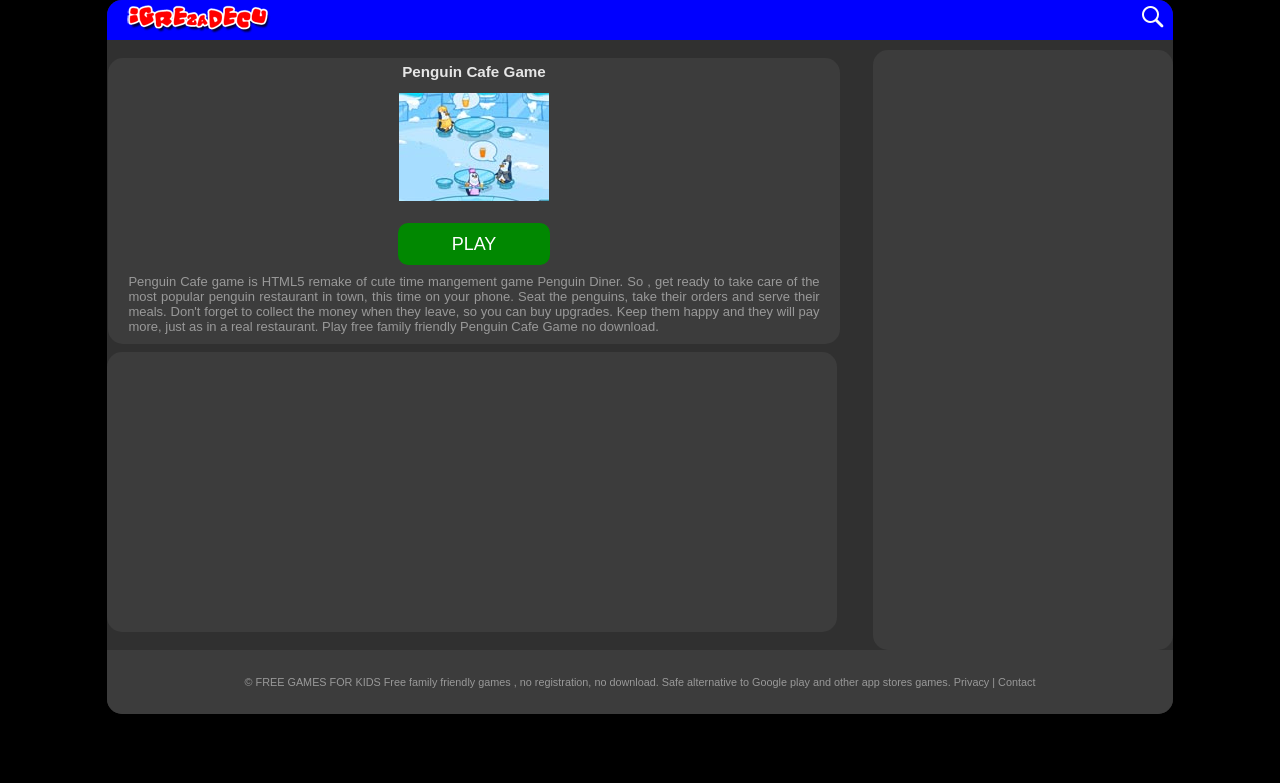Describe all the visual and textual components of the webpage comprehensively.

The webpage is about the Penguin Cafe game, a family-friendly time management game. At the top, there is a header section with two links, "Games" and "Search Games", each accompanied by an image. Below the header, there is a large advertisement iframe that takes up most of the top half of the page.

The main content of the page is an article section that contains a heading "Penguin Cafe Game PlayPenguin CafeFullscreen" and an image with the text "Play Penguin Cafe Game". Below the image, there are two links, "PLAY" and "Penguin Cafe Game", and a static text "no download.".

On the right side of the article section, there is another advertisement iframe. At the bottom of the page, there is a footer section that contains several links and static texts, including "FREE GAMES FOR KIDS", "family friendly games", "Privacy", and "Contact", as well as a copyright symbol and some descriptive text about the website.